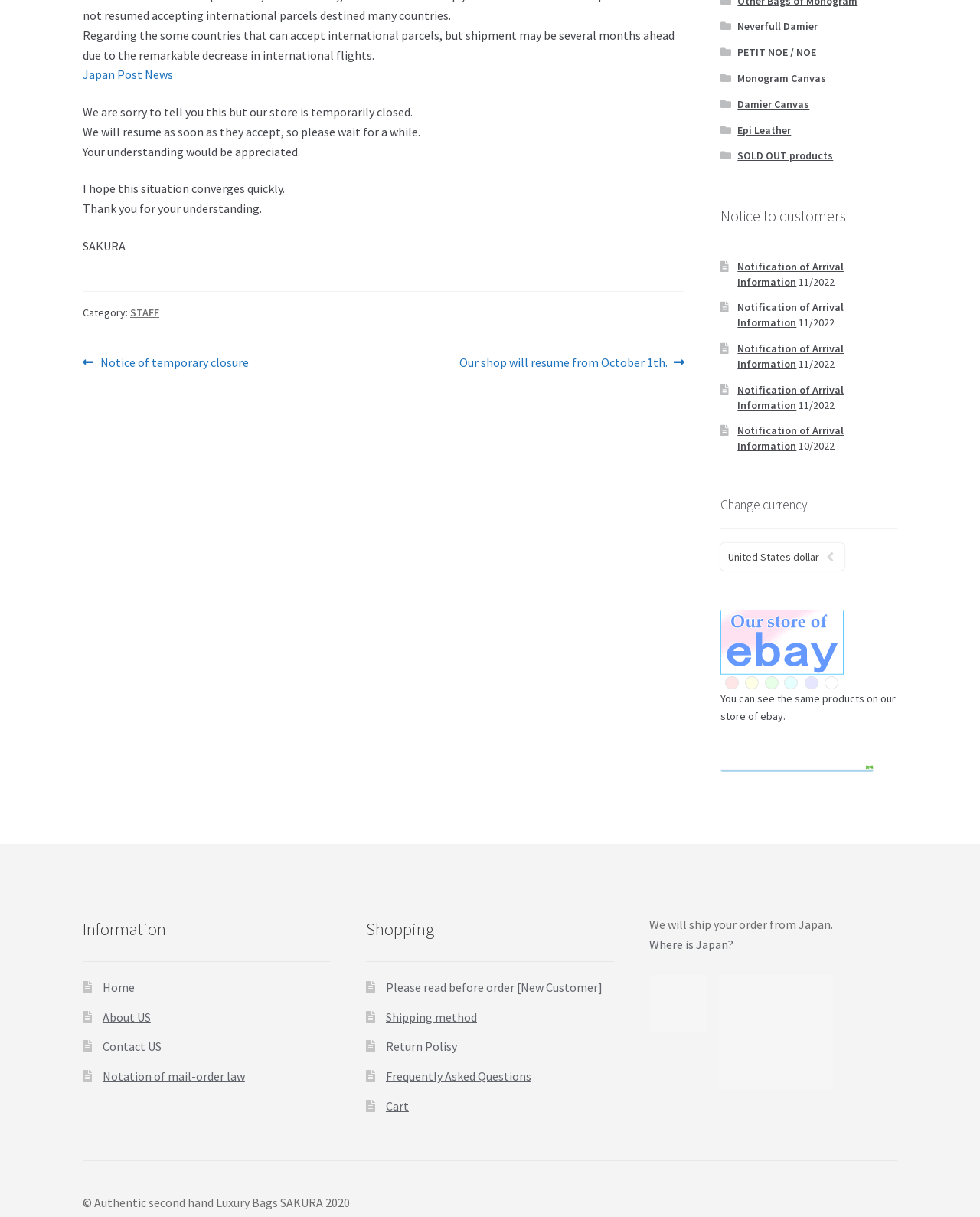Please find the bounding box coordinates (top-left x, top-left y, bottom-right x, bottom-right y) in the screenshot for the UI element described as follows: Frequently Asked Questions

[0.394, 0.878, 0.542, 0.891]